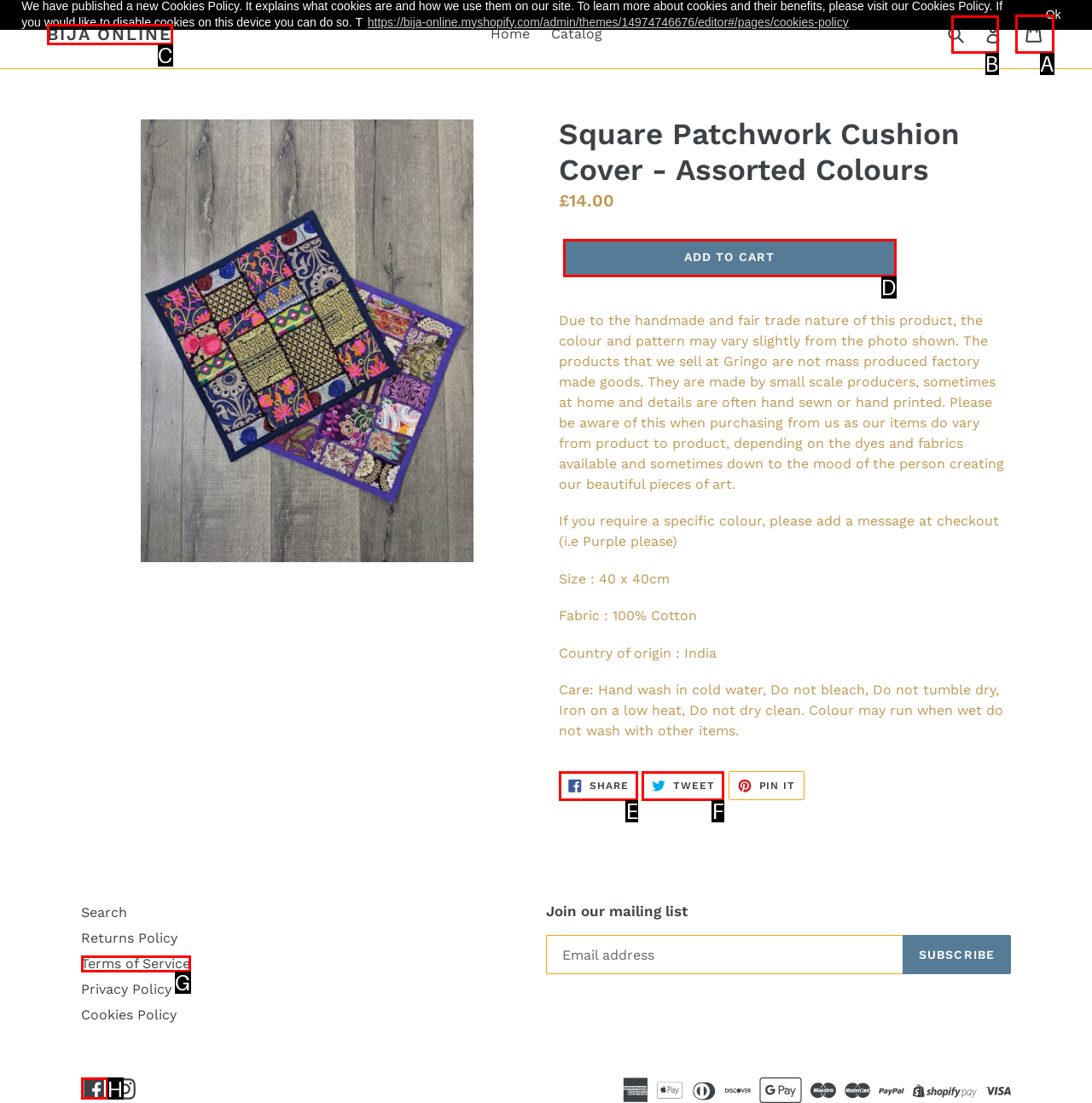Identify the HTML element that best fits the description: Shop. Respond with the letter of the corresponding element.

None